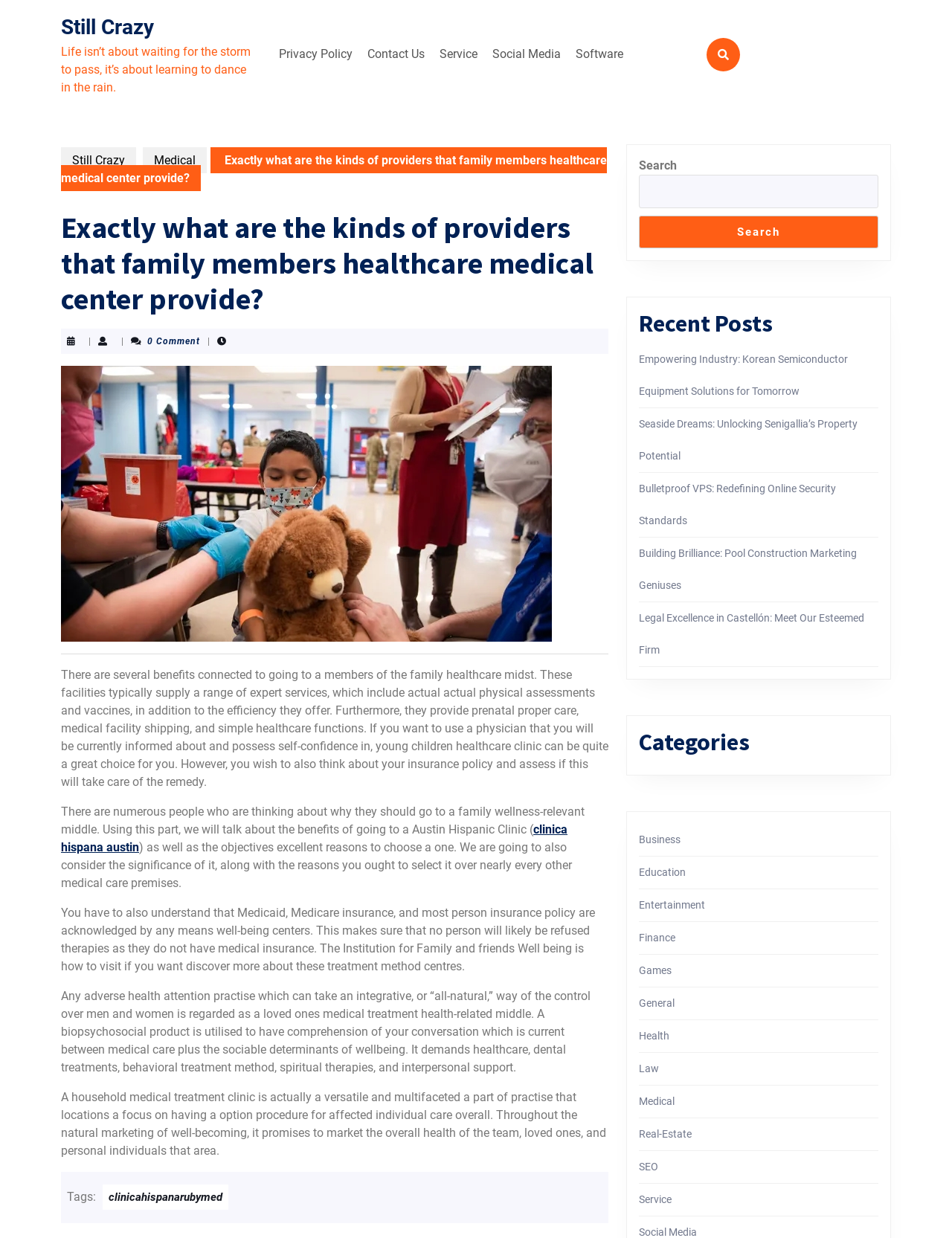Specify the bounding box coordinates (top-left x, top-left y, bottom-right x, bottom-right y) of the UI element in the screenshot that matches this description: Contact Us

[0.38, 0.032, 0.452, 0.056]